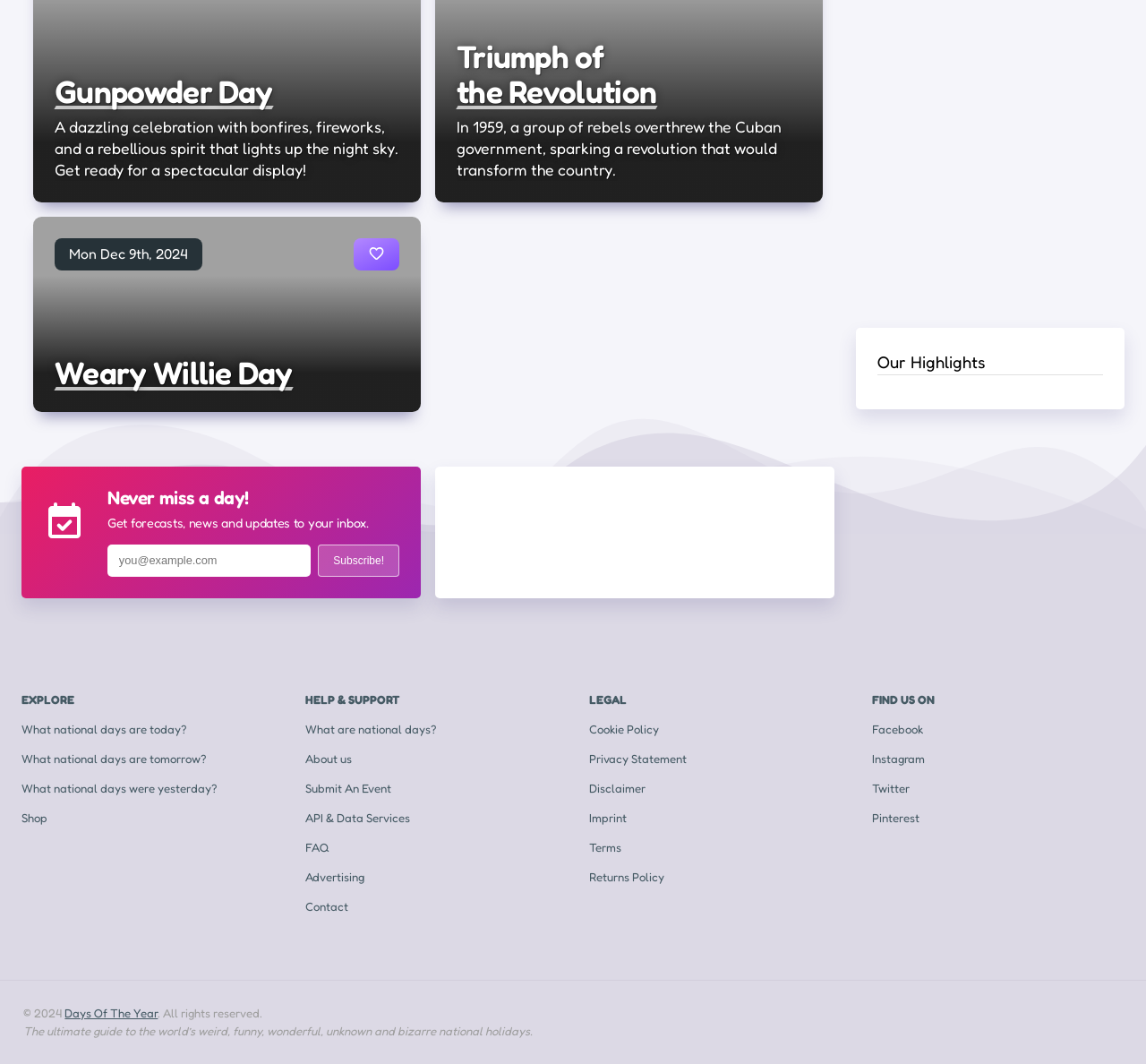What is the topic of the 'Triumph of the Revolution' section?
Based on the image, answer the question with a single word or brief phrase.

Cuban government revolution